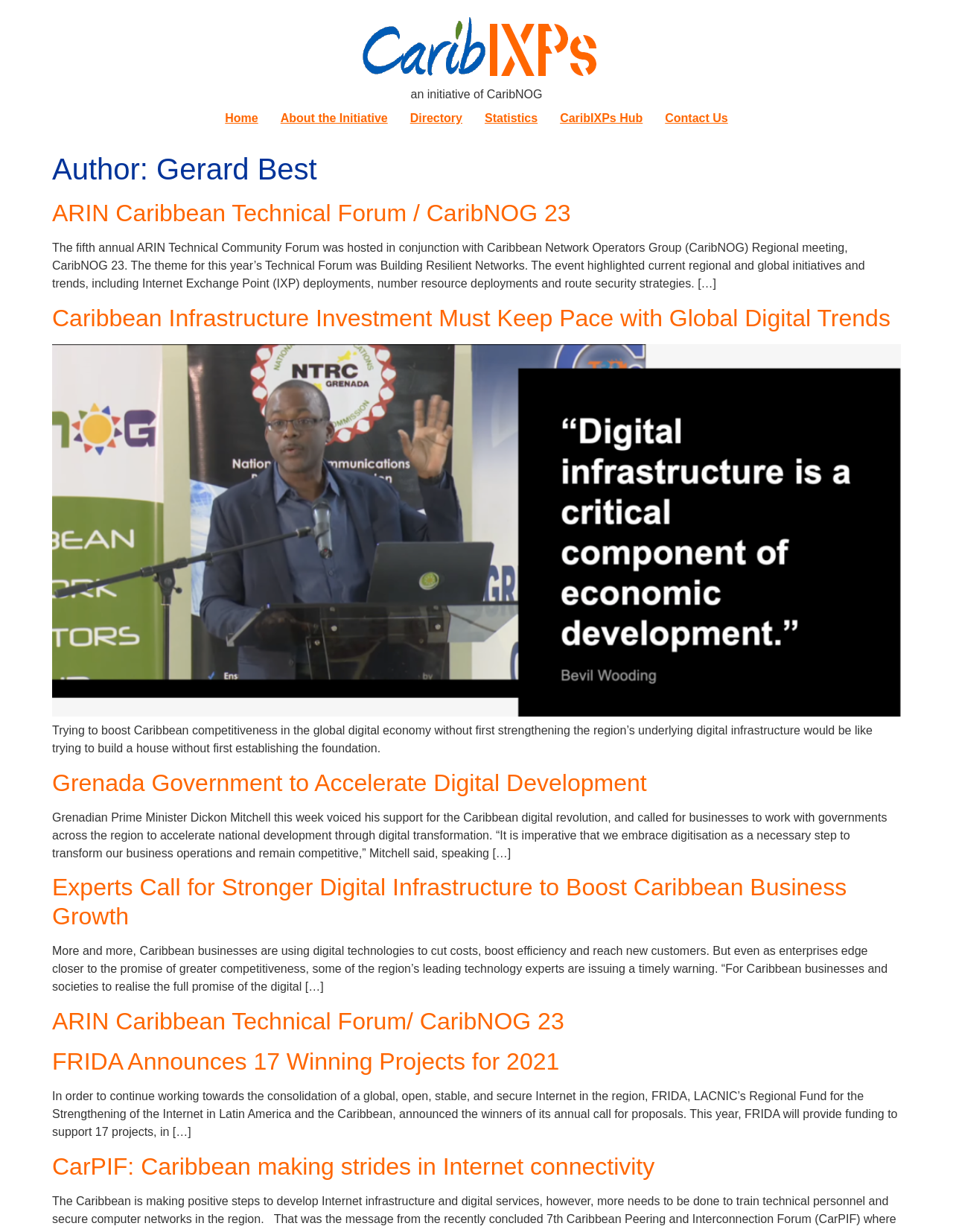Can you find the bounding box coordinates of the area I should click to execute the following instruction: "Contact Us"?

[0.686, 0.084, 0.776, 0.108]